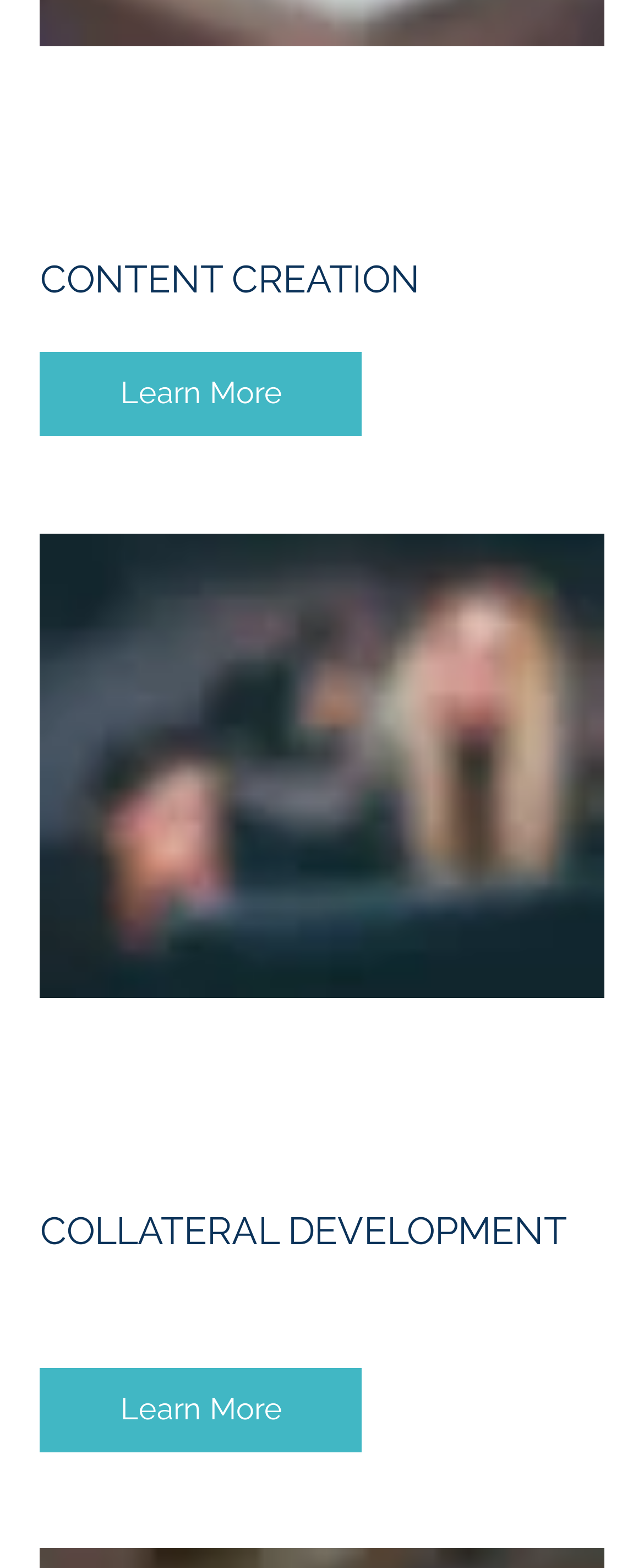Provide the bounding box coordinates of the area you need to click to execute the following instruction: "Check the 'Social Bar'".

[0.238, 0.751, 0.585, 0.788]